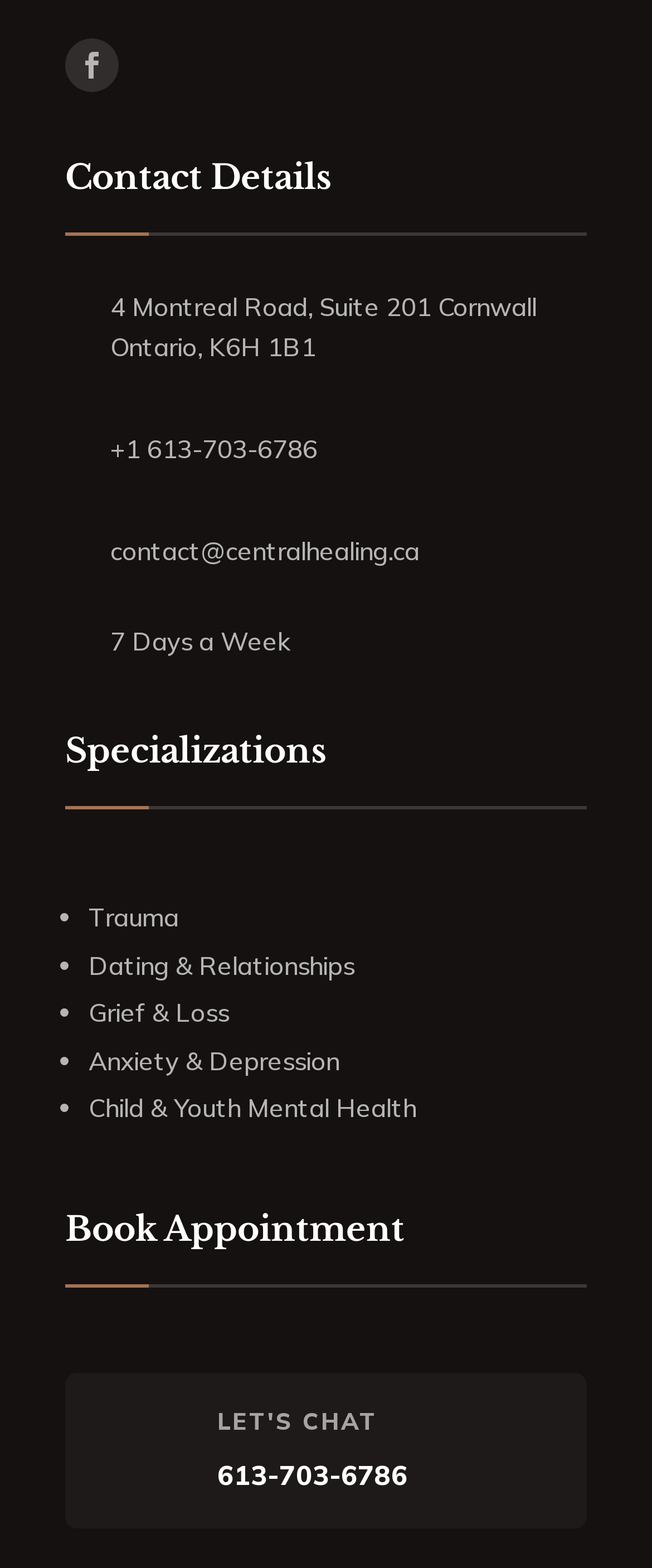Answer the following inquiry with a single word or phrase:
What is the address of Central Healing?

4 Montreal Road, Suite 201 Cornwall Ontario, K6H 1B1